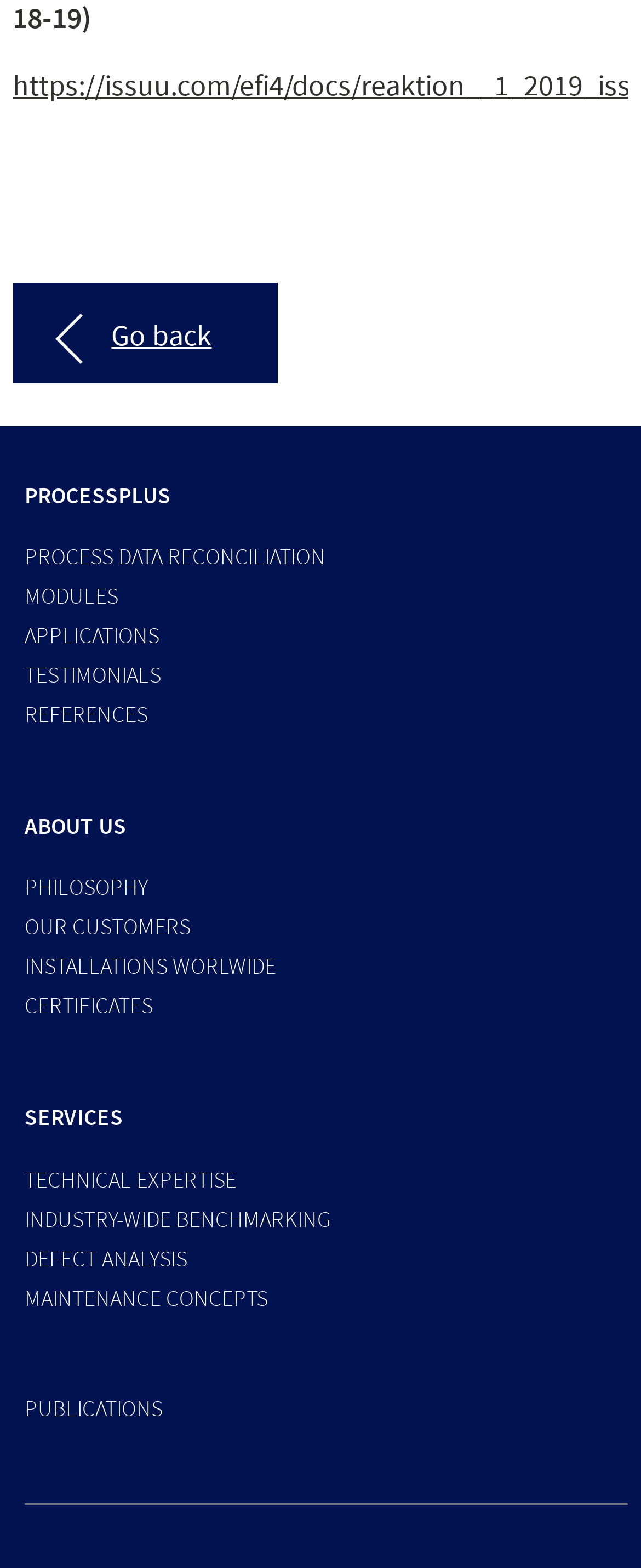Is there a 'Go back' link on the webpage?
Provide an in-depth and detailed answer to the question.

A 'Go back' link is located at the top of the webpage, which suggests that it allows users to navigate back to a previous page.